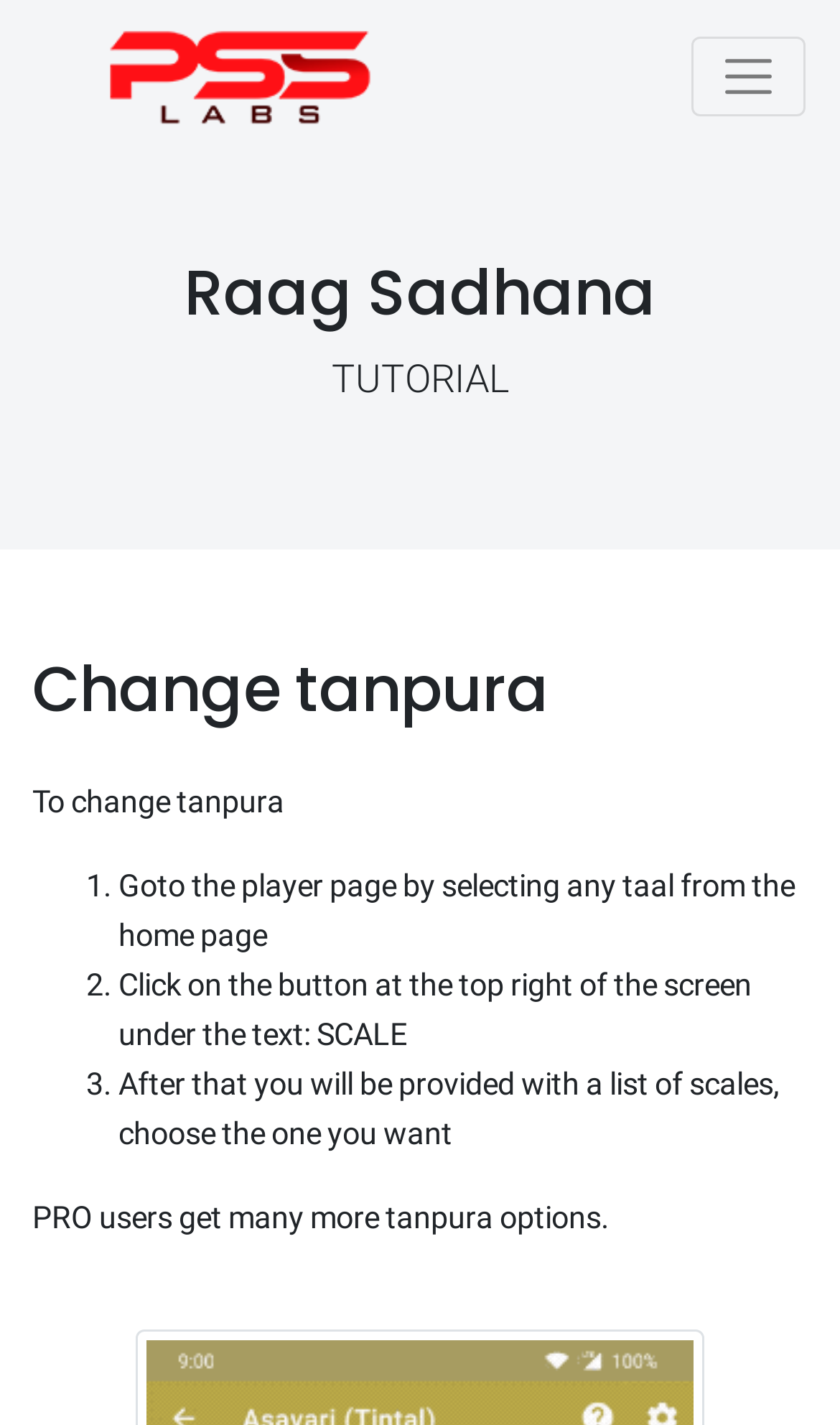Give a one-word or short phrase answer to the question: 
What is the name of the app being discussed?

Raag Sadhana